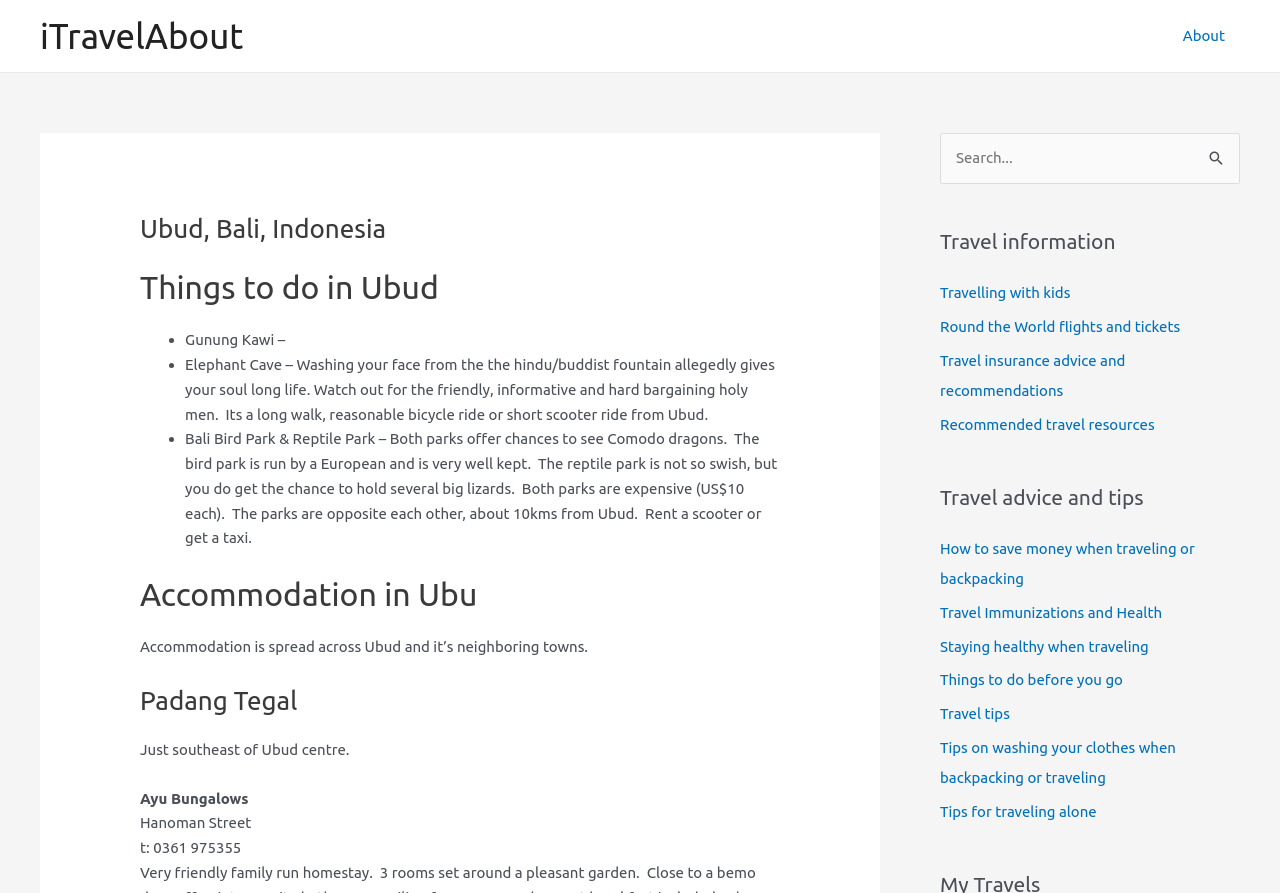Create an elaborate caption that covers all aspects of the webpage.

The webpage is about Ubud, Bali, Indonesia, and it provides information on things to do, accommodation, and travel advice. At the top left, there is a link to "iTravelAbout". On the top right, there is a navigation menu labeled "Site Navigation: Main menu" with a link to "About".

Below the navigation menu, there are three sections. The first section is about things to do in Ubud, with a heading "Things to do in Ubud" and three bullet points describing attractions: Gunung Kawi, Elephant Cave, and Bali Bird Park & Reptile Park.

The second section is about accommodation in Ubud, with a heading "Accommodation in Ubu" and information about the spread of accommodation across Ubud and its neighboring towns. There is also a subsection about Padang Tegal, a area southeast of Ubud centre, with information about Ayu Bungalows and Hanoman Street.

The third section is divided into three parts. The first part is a search box with a label "Search for:" and a search button. The second part is a section labeled "Travel information" with links to pages about traveling with kids, round the world flights and tickets, travel insurance, and recommended travel resources. The third part is a section labeled "Travel advice and tips" with links to pages about saving money while traveling, travel immunizations, staying healthy, things to do before traveling, travel tips, washing clothes while traveling, and traveling alone.